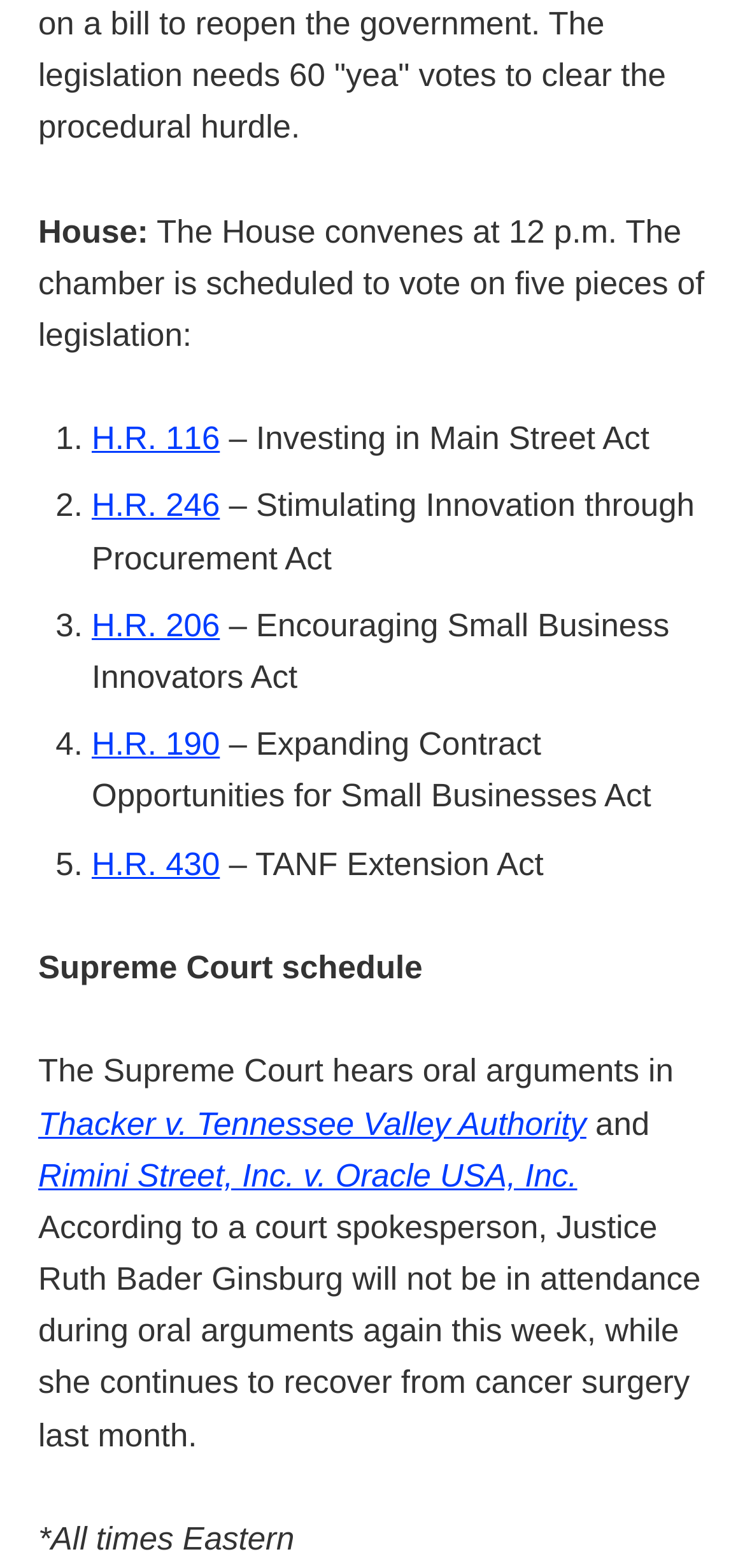What is the name of the second case being heard by the Supreme Court?
Refer to the image and respond with a one-word or short-phrase answer.

Rimini Street, Inc. v. Oracle USA, Inc.